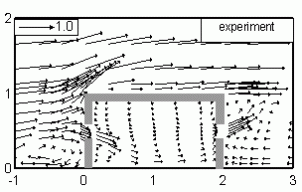Detail every visible element in the image extensively.

The image illustrates the results of a computational fluid dynamics (CFD) validation study, specifically comparing the velocity vectors obtained from CFD simulations with experimental data. The flow visualization features a series of arrows representing the direction and magnitude of airflow around a geometrical obstacle, which is highlighted in grey. The x-axis spans from -1 to 3, while the y-axis ranges from 0 to 2, allowing for detailed analysis of the velocity distribution in this specific area. The notation “experiment” indicates that the data being referenced is rooted in experimental observations, showcasing the dynamic nature of airflow and the formation of vortices around the structure, akin to those seen in real-world scenarios. The scale bar denotes a reference value, with an arrow indicating a magnitude of 1.0, which helps in understanding the relative velocity within the depicted flow field. This synthesis of CFD and experimental findings aids in validating the accuracy of simulation approaches in predicting fluid behavior.